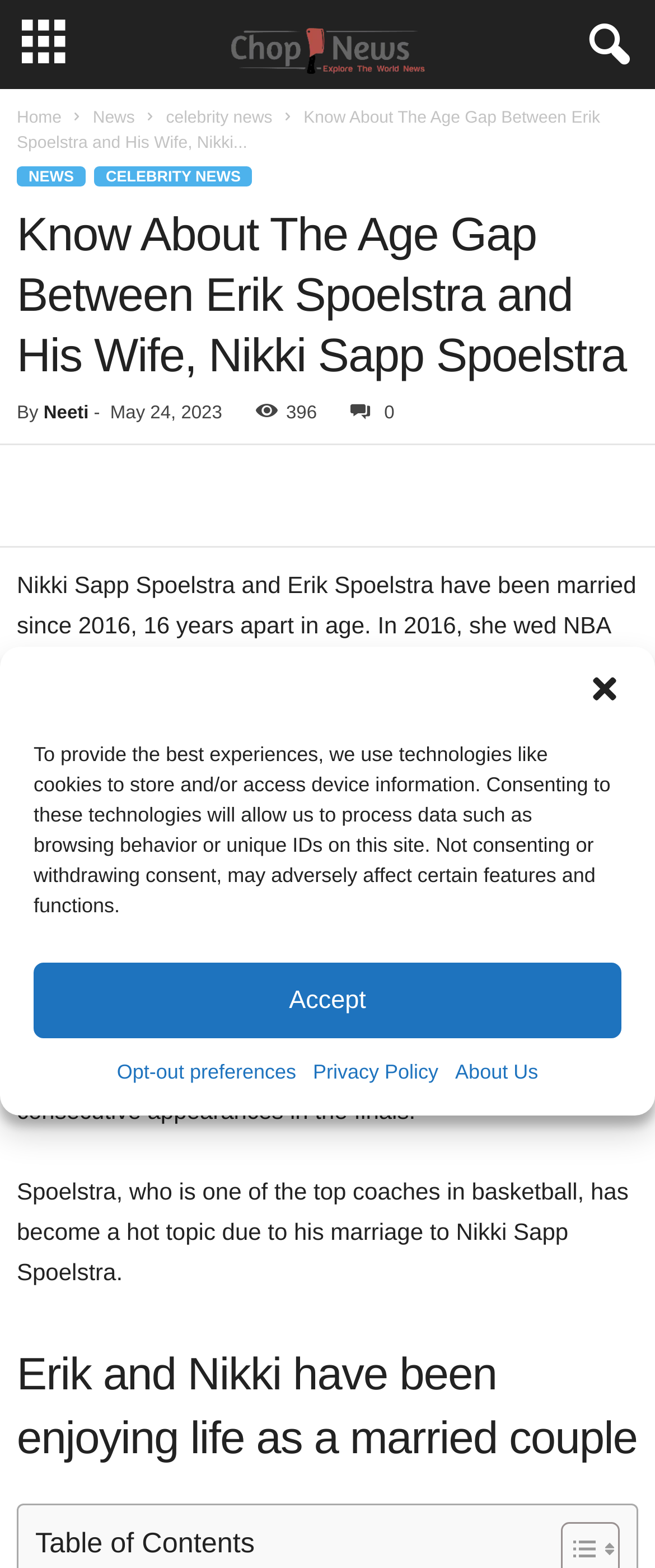What is the name of Erik Spoelstra's wife?
Look at the image and answer with only one word or phrase.

Nikki Sapp Spoelstra